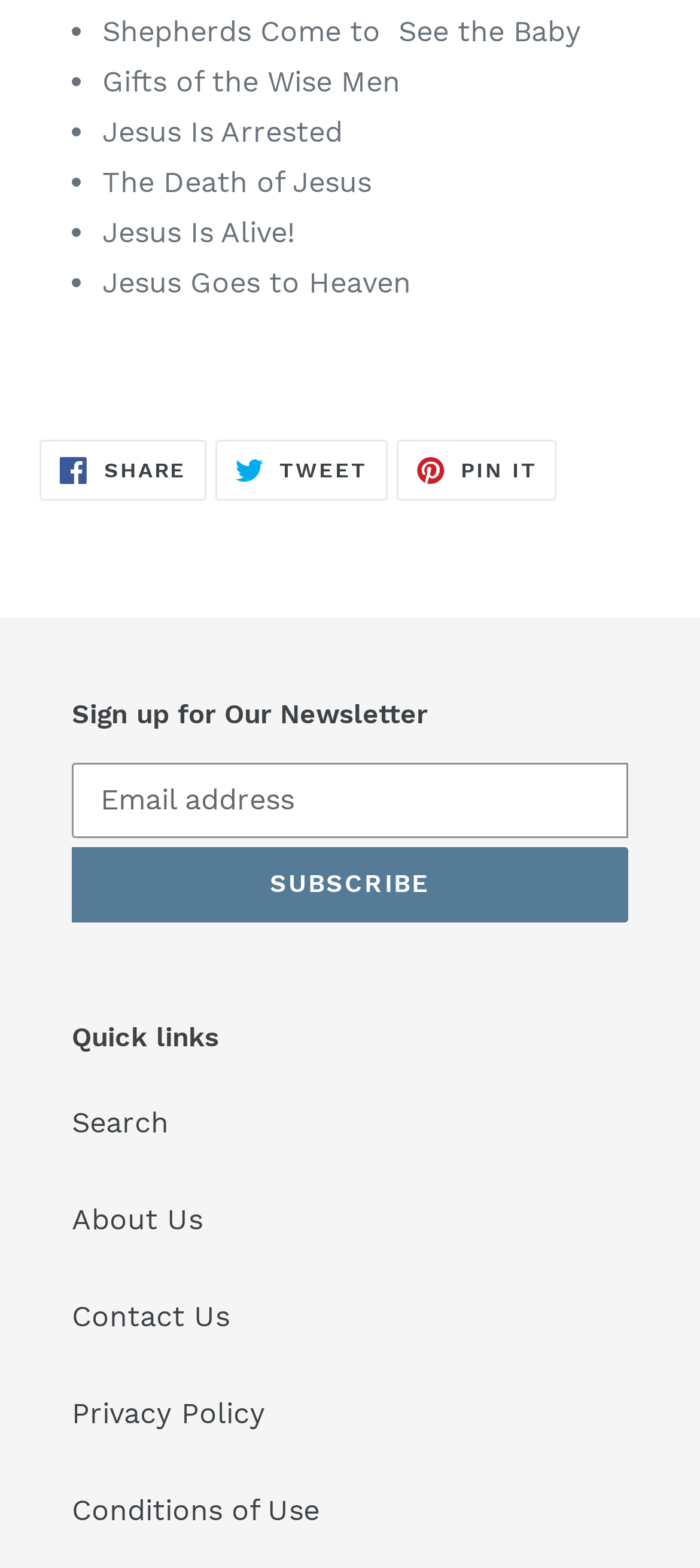Identify the bounding box coordinates of the area that should be clicked in order to complete the given instruction: "Share on Facebook". The bounding box coordinates should be four float numbers between 0 and 1, i.e., [left, top, right, bottom].

[0.056, 0.28, 0.294, 0.319]